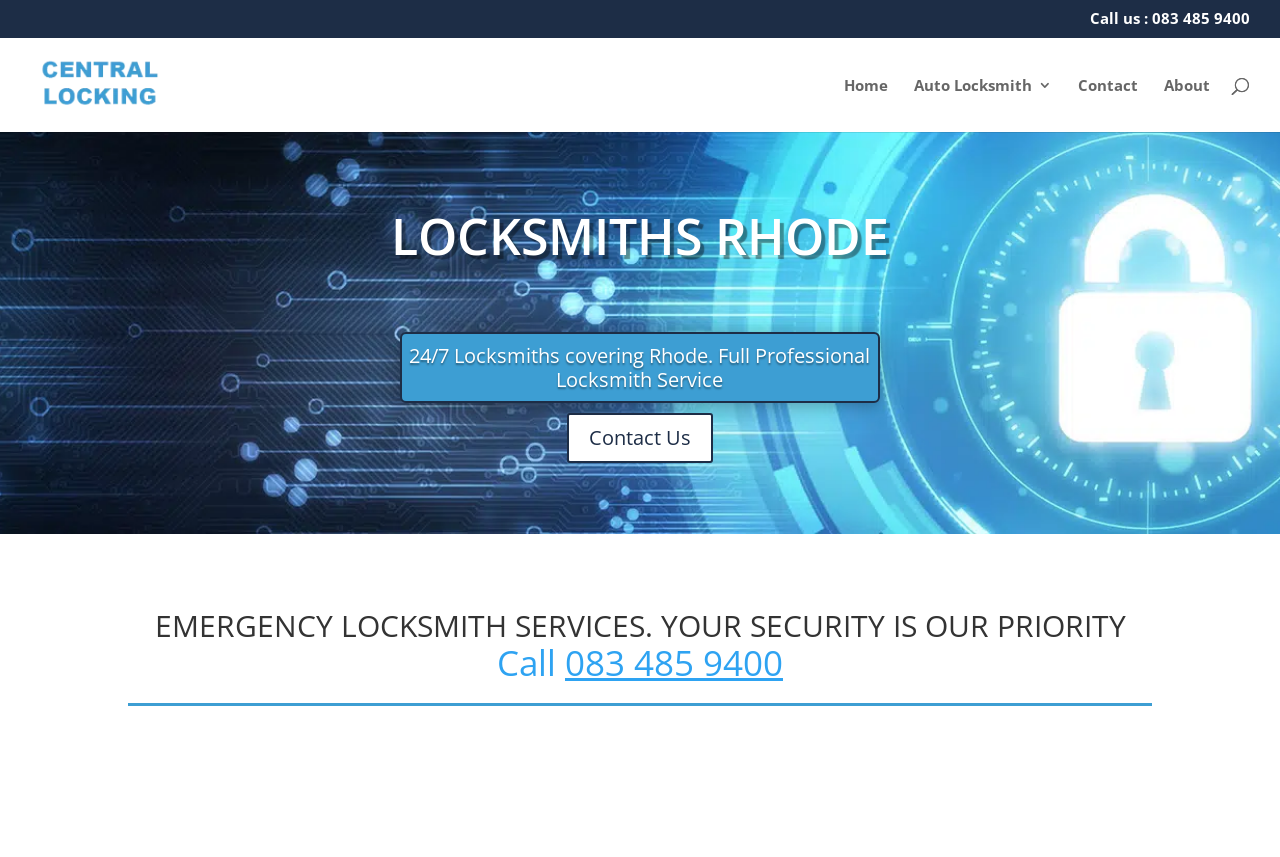Pinpoint the bounding box coordinates of the area that should be clicked to complete the following instruction: "Search for locksmith services". The coordinates must be given as four float numbers between 0 and 1, i.e., [left, top, right, bottom].

[0.053, 0.043, 0.953, 0.046]